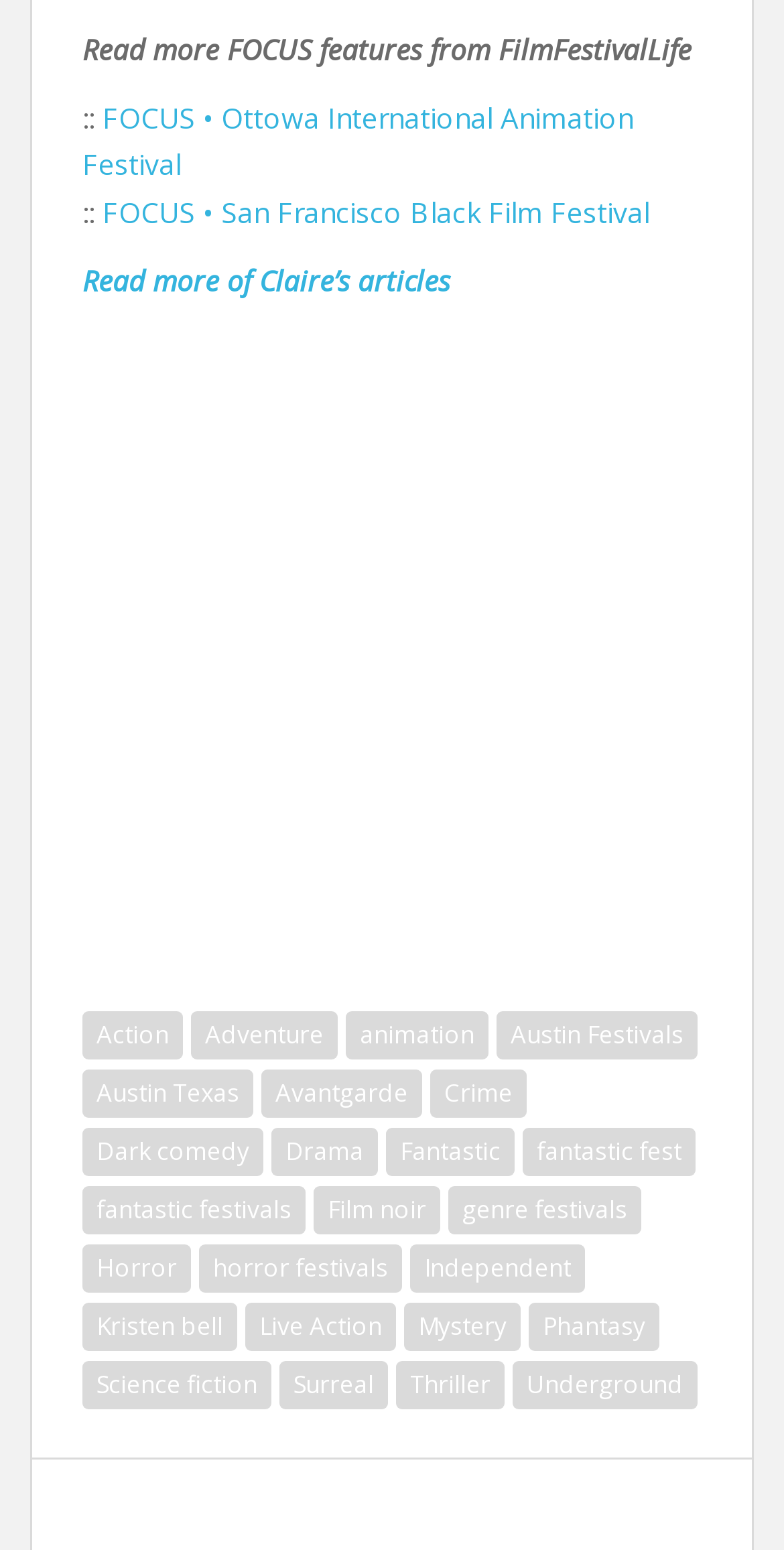How many links are there in the main section?
Provide a comprehensive and detailed answer to the question.

I counted the number of links in the main section, excluding the footer and advertisement sections, and found 4 links: 'FOCUS • Ottowa International Animation Festival', 'FOCUS • San Francisco Black Film Festival', 'Read more of Claire’s articles', and 'Read more FOCUS features from FilmFestivalLife'.